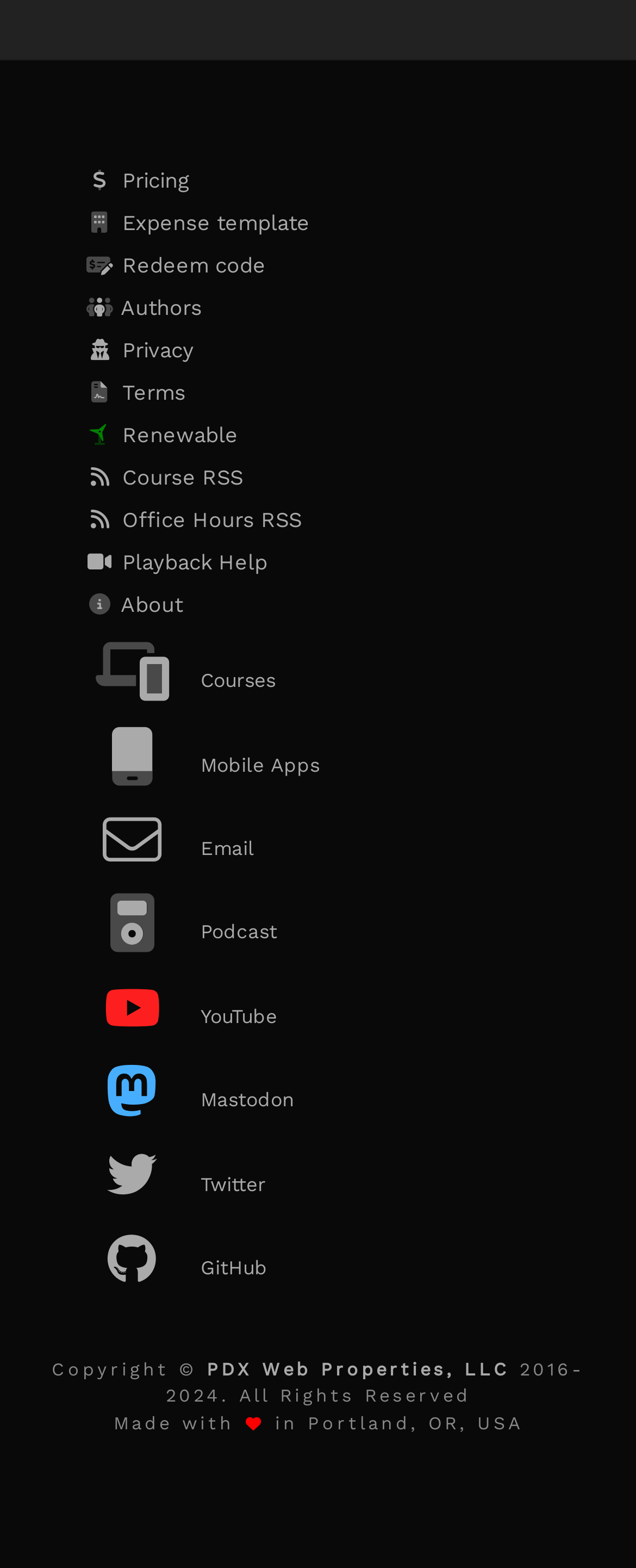Pinpoint the bounding box coordinates of the clickable area needed to execute the instruction: "View pricing information". The coordinates should be specified as four float numbers between 0 and 1, i.e., [left, top, right, bottom].

[0.131, 0.102, 0.869, 0.129]